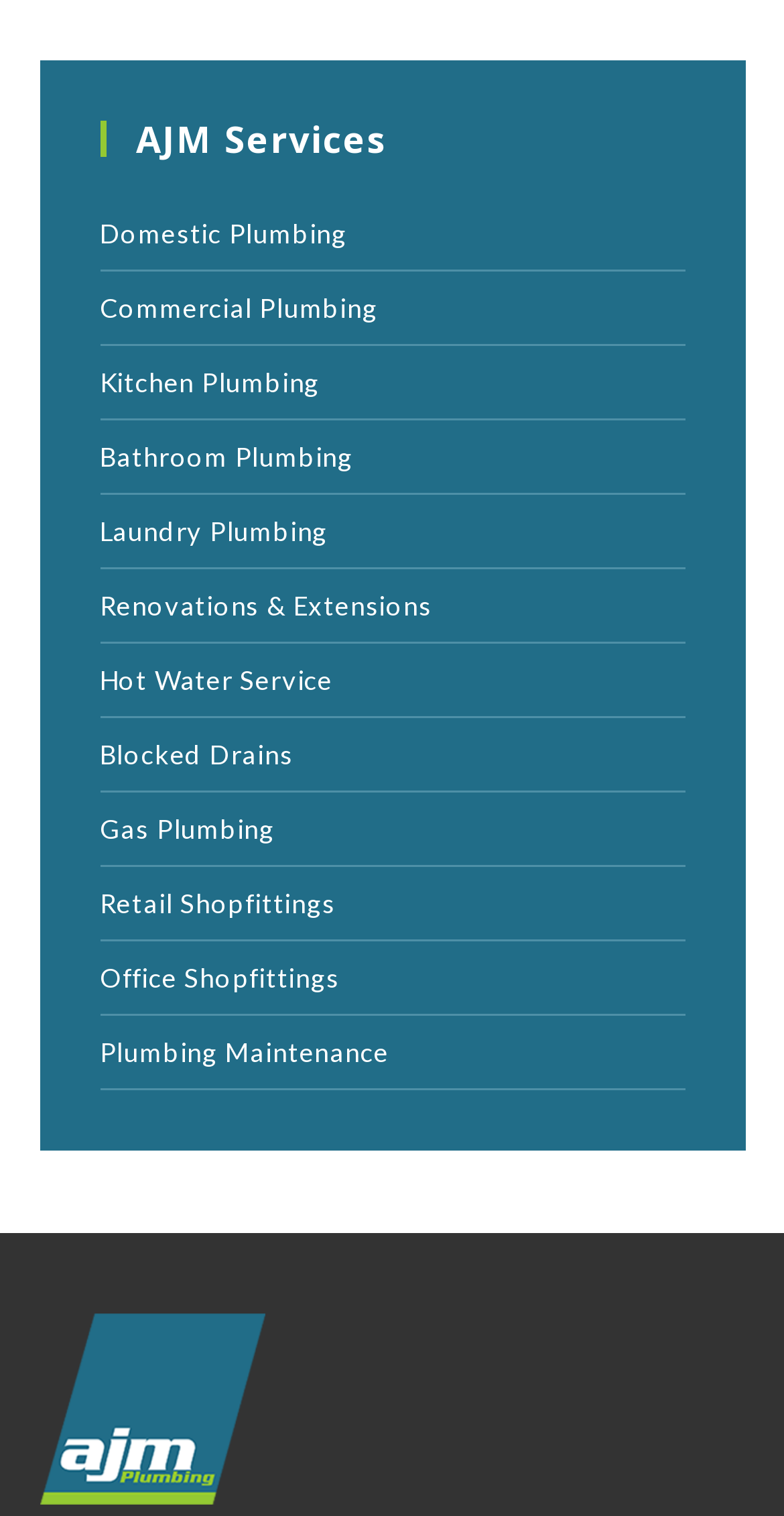Please mark the clickable region by giving the bounding box coordinates needed to complete this instruction: "Click on Domestic Plumbing".

[0.127, 0.13, 0.873, 0.178]